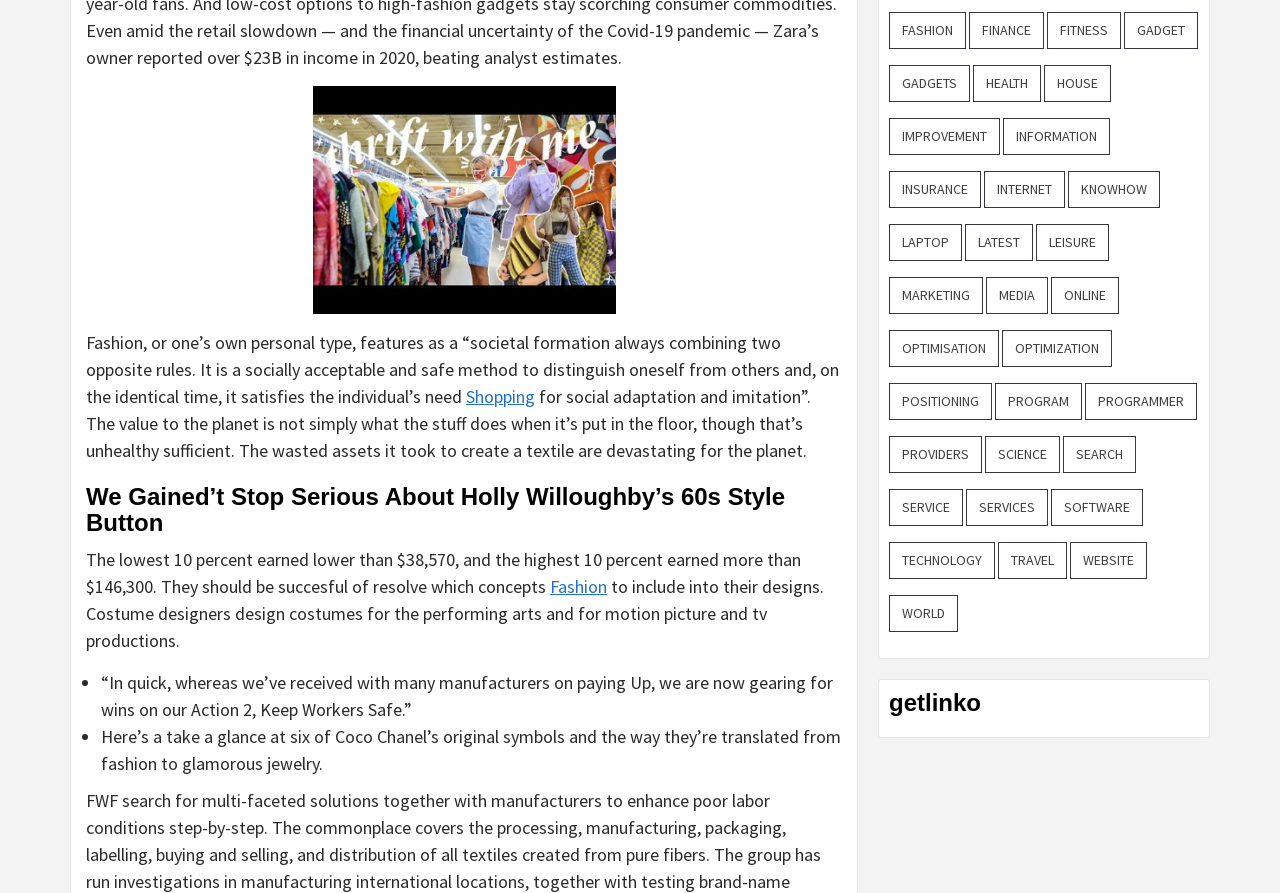Pinpoint the bounding box coordinates of the area that should be clicked to complete the following instruction: "Follow the link 'Shopping'". The coordinates must be given as four float numbers between 0 and 1, i.e., [left, top, right, bottom].

[0.364, 0.431, 0.418, 0.456]